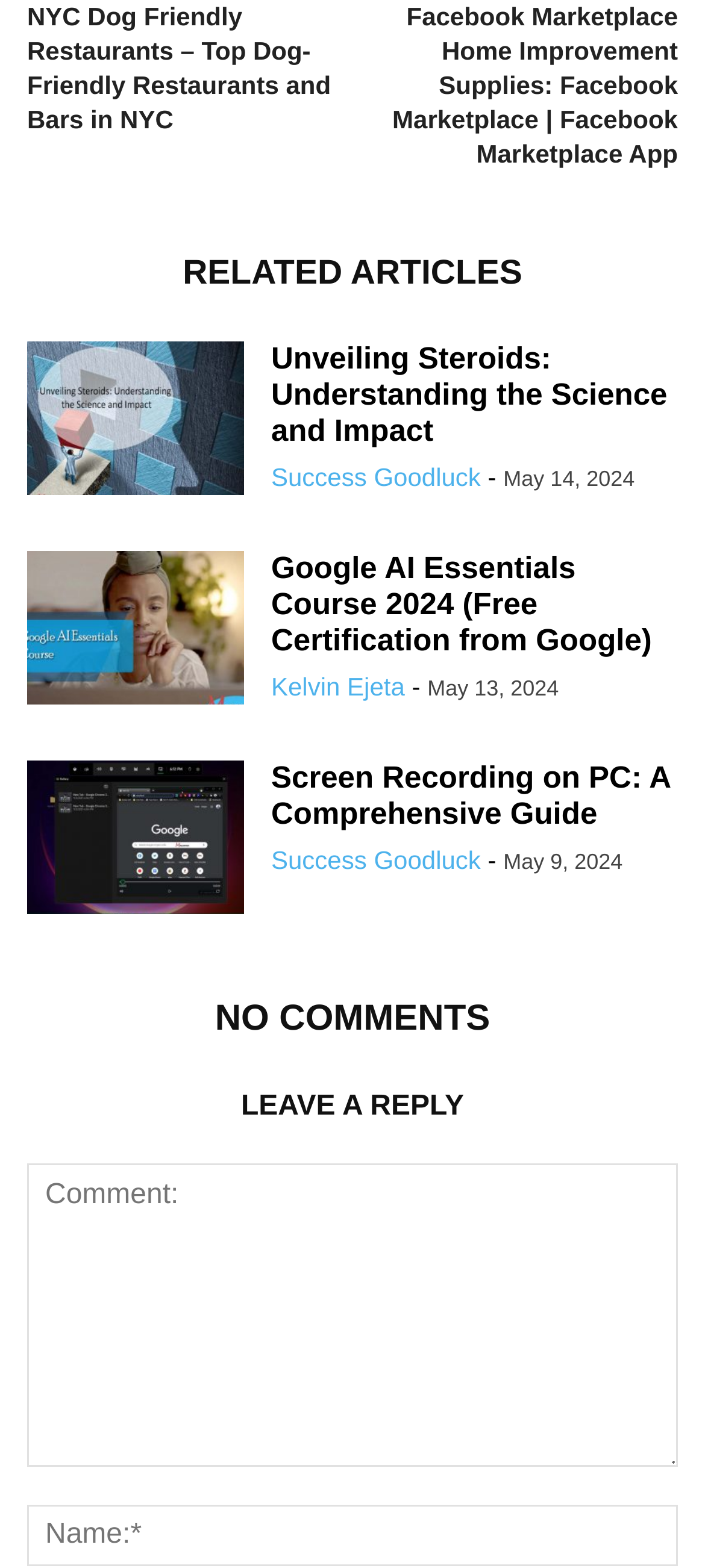Find the bounding box coordinates for the area you need to click to carry out the instruction: "Go to page 2". The coordinates should be four float numbers between 0 and 1, indicated as [left, top, right, bottom].

None